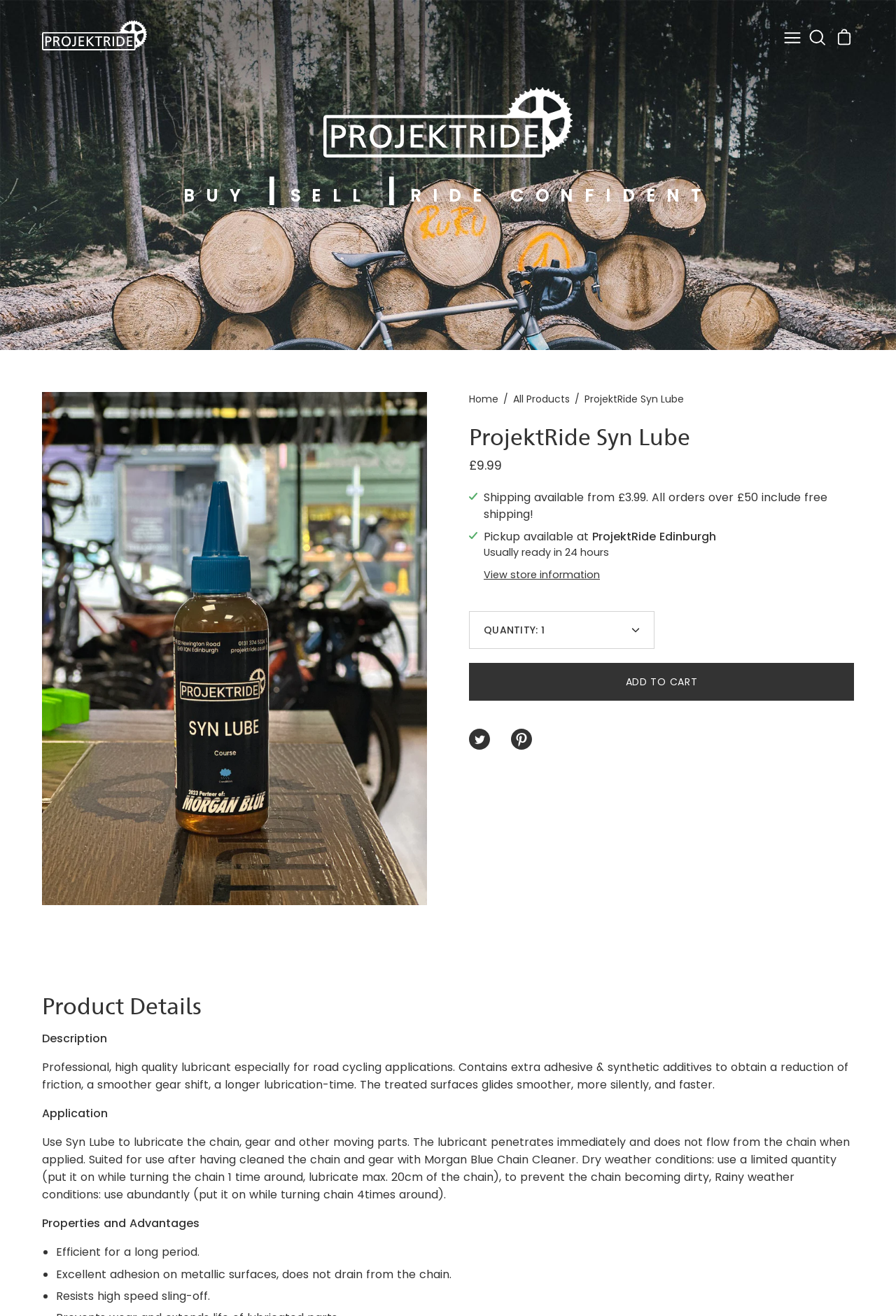Extract the bounding box coordinates for the HTML element that matches this description: "Share on Pinterest". The coordinates should be four float numbers between 0 and 1, i.e., [left, top, right, bottom].

[0.57, 0.554, 0.594, 0.57]